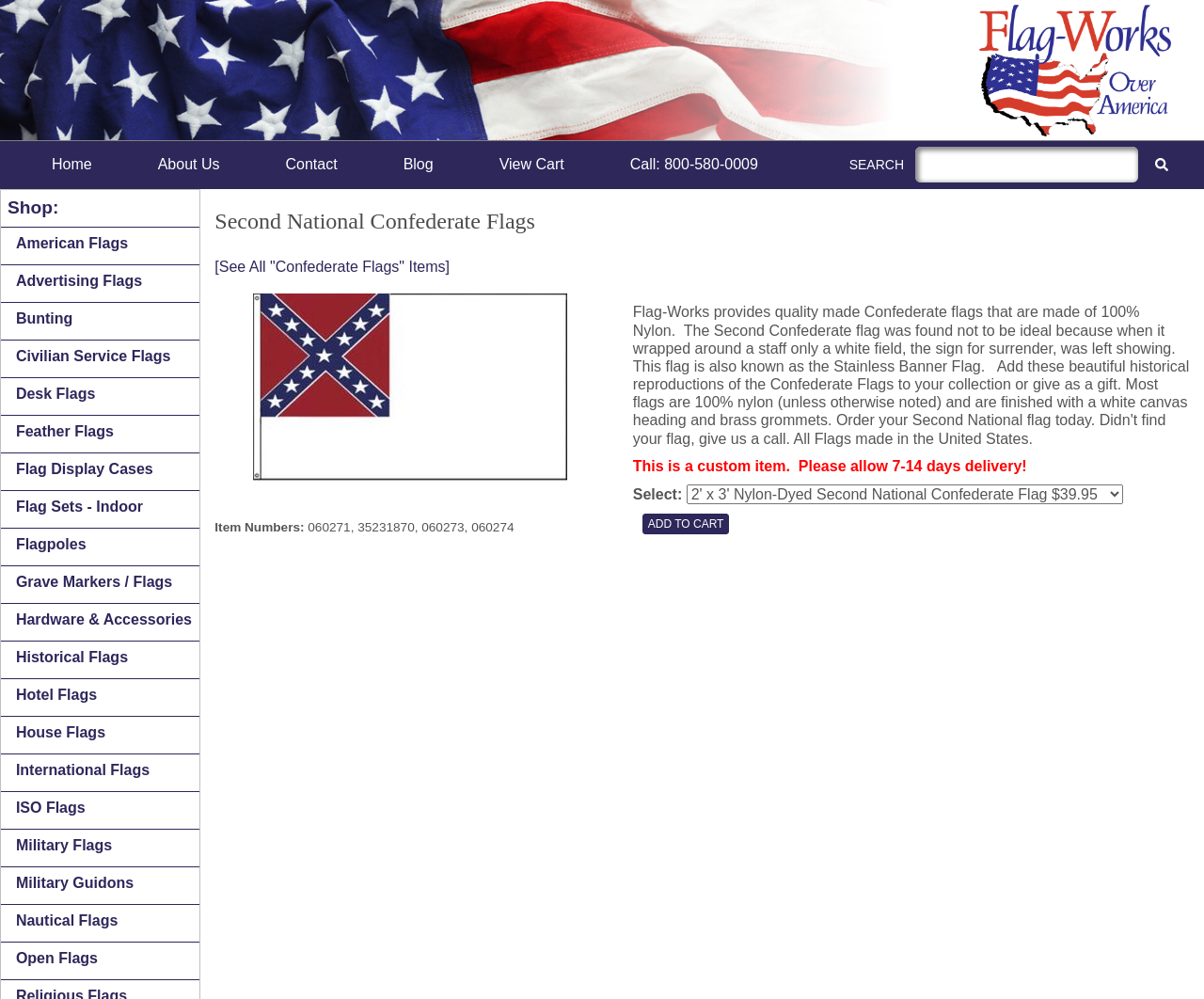Locate the bounding box coordinates of the region to be clicked to comply with the following instruction: "View cart". The coordinates must be four float numbers between 0 and 1, in the form [left, top, right, bottom].

[0.403, 0.141, 0.48, 0.188]